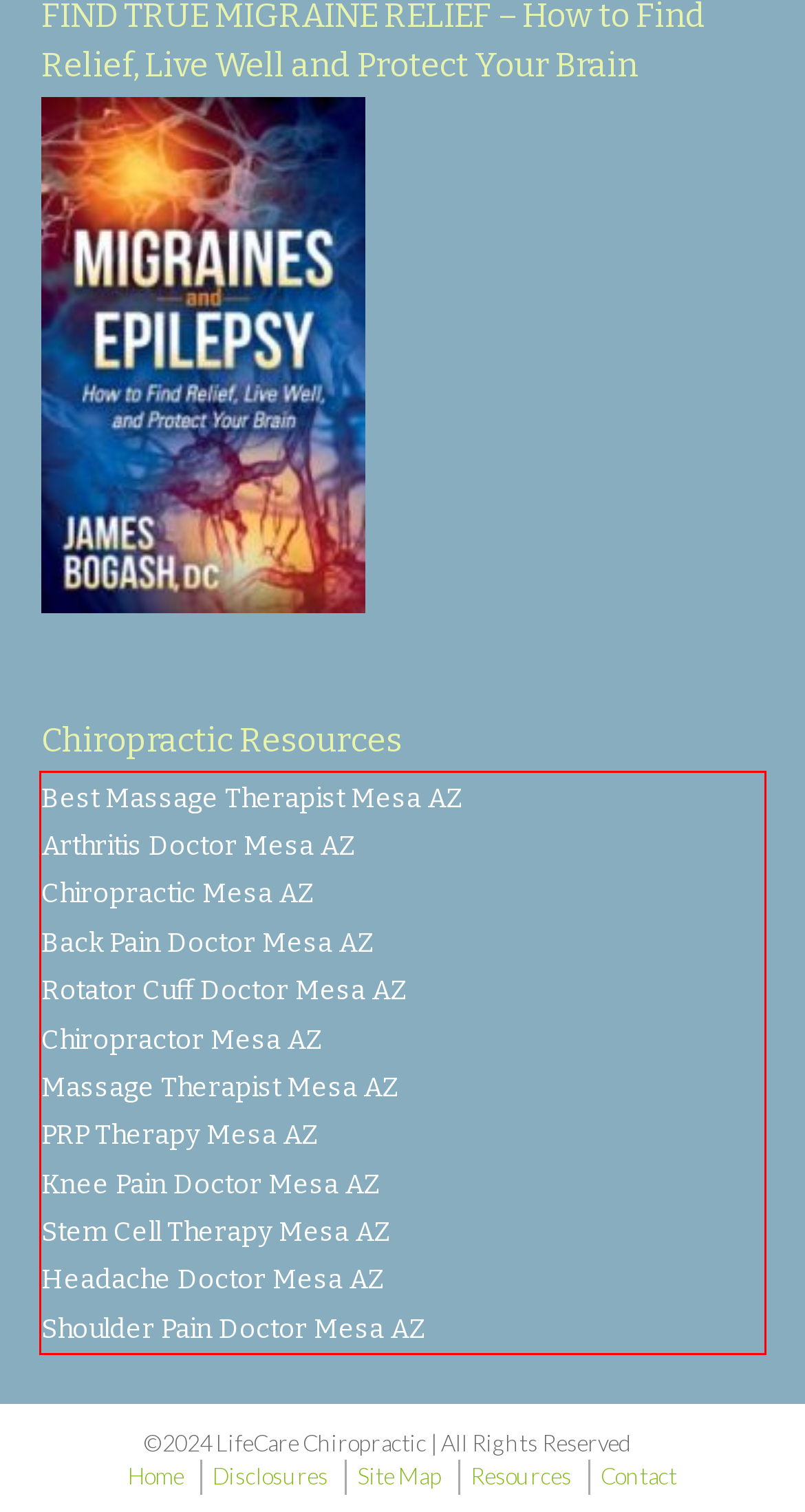Identify the text inside the red bounding box on the provided webpage screenshot by performing OCR.

Best Massage Therapist Mesa AZ Arthritis Doctor Mesa AZ Chiropractic Mesa AZ Back Pain Doctor Mesa AZ Rotator Cuff Doctor Mesa AZ Chiropractor Mesa AZ Massage Therapist Mesa AZ PRP Therapy Mesa AZ Knee Pain Doctor Mesa AZ Stem Cell Therapy Mesa AZ Headache Doctor Mesa AZ Shoulder Pain Doctor Mesa AZ